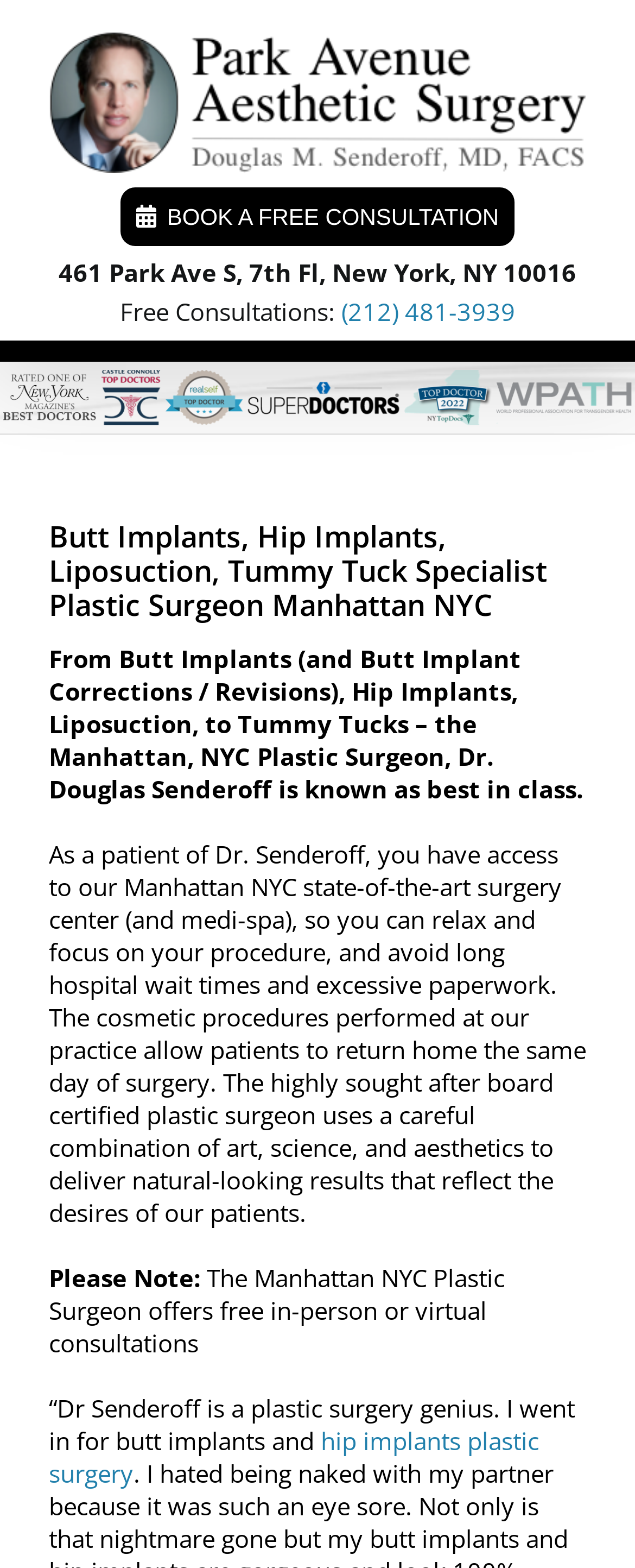What is the format of the consultations offered by Dr. Senderoff?
Answer with a single word or phrase, using the screenshot for reference.

Free in-person or virtual consultations